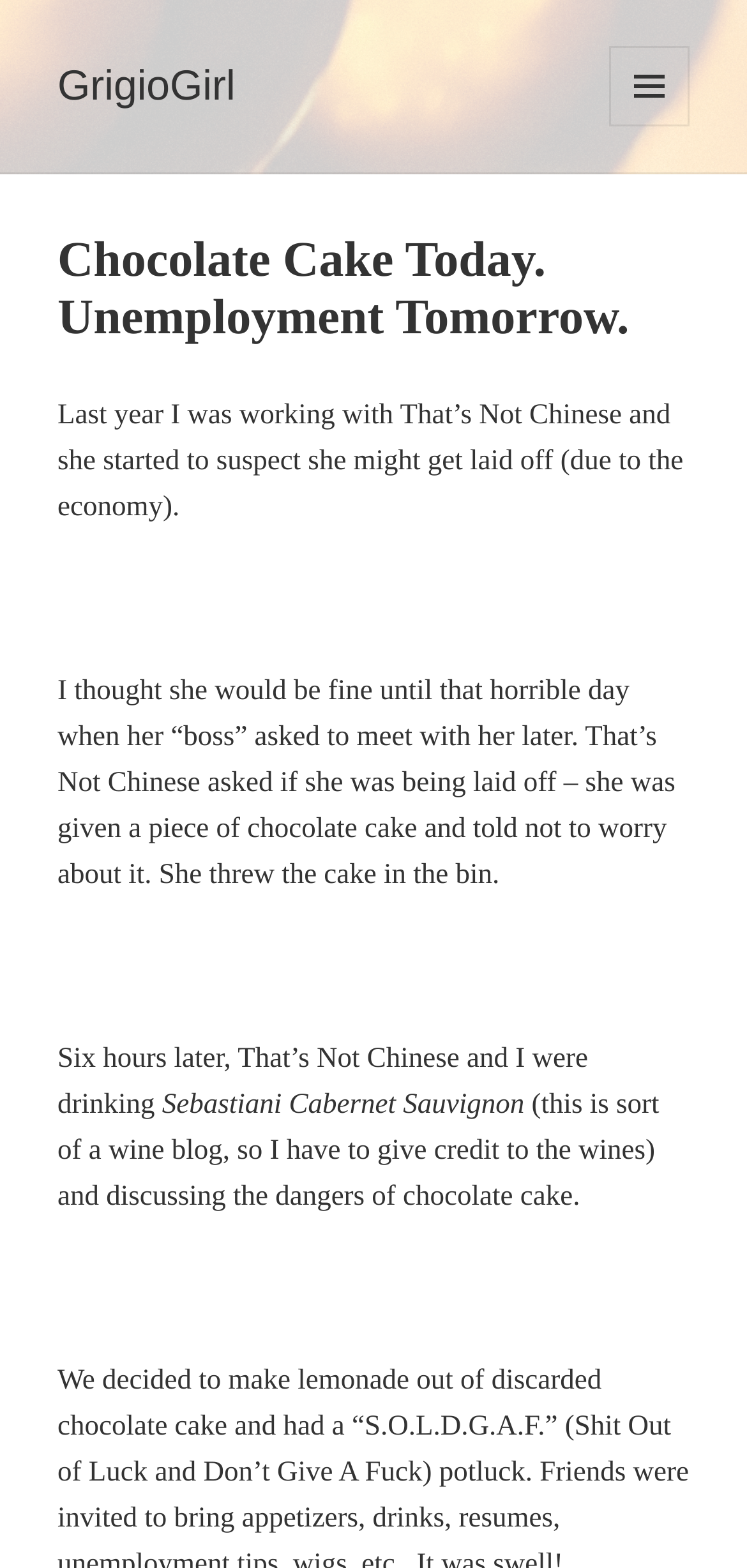What type of wine did the author drink?
Please provide a comprehensive answer based on the details in the screenshot.

The author mentioned that they were drinking Sebastiani Cabernet Sauvignon, which is a type of wine, while discussing the dangers of chocolate cake.